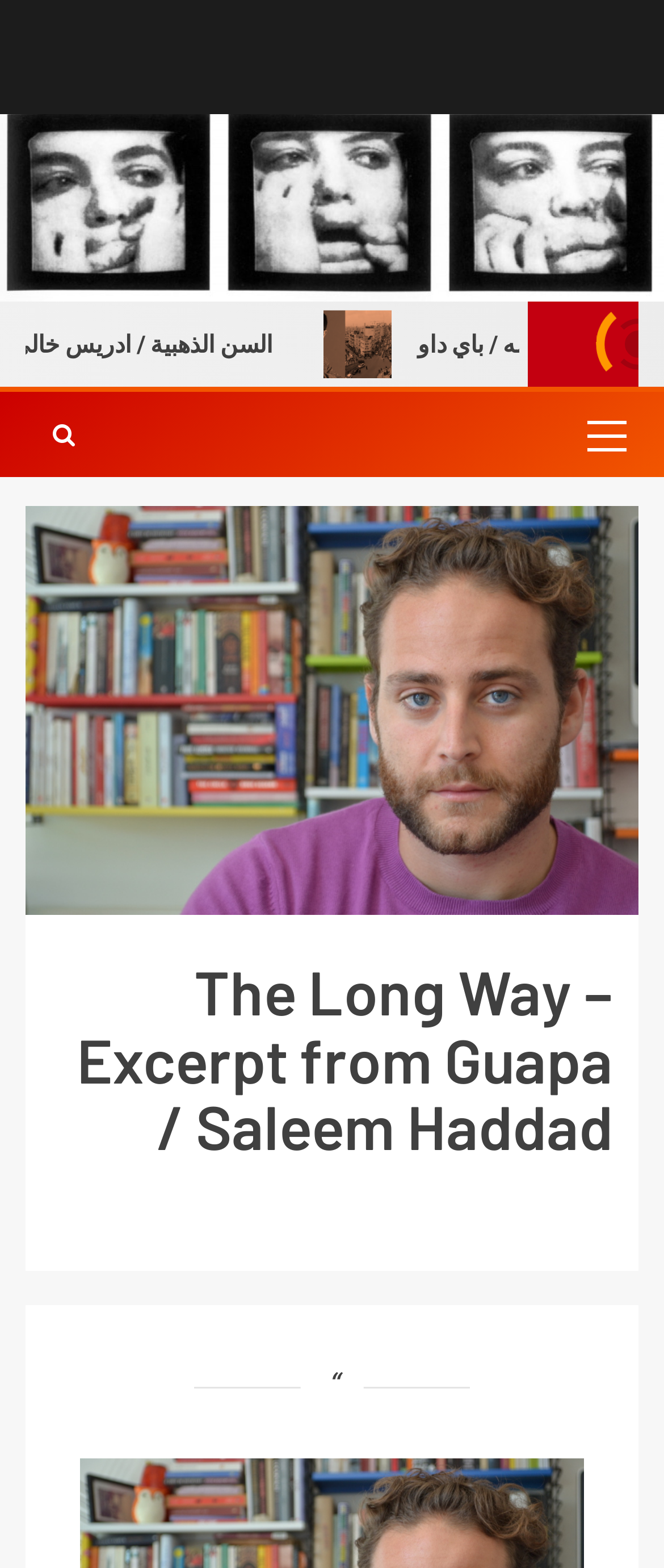What is the language of the link 'السن الذهبية / ادريس خالي السن الذهبية / ادريس خالي'?
Use the image to answer the question with a single word or phrase.

Arabic